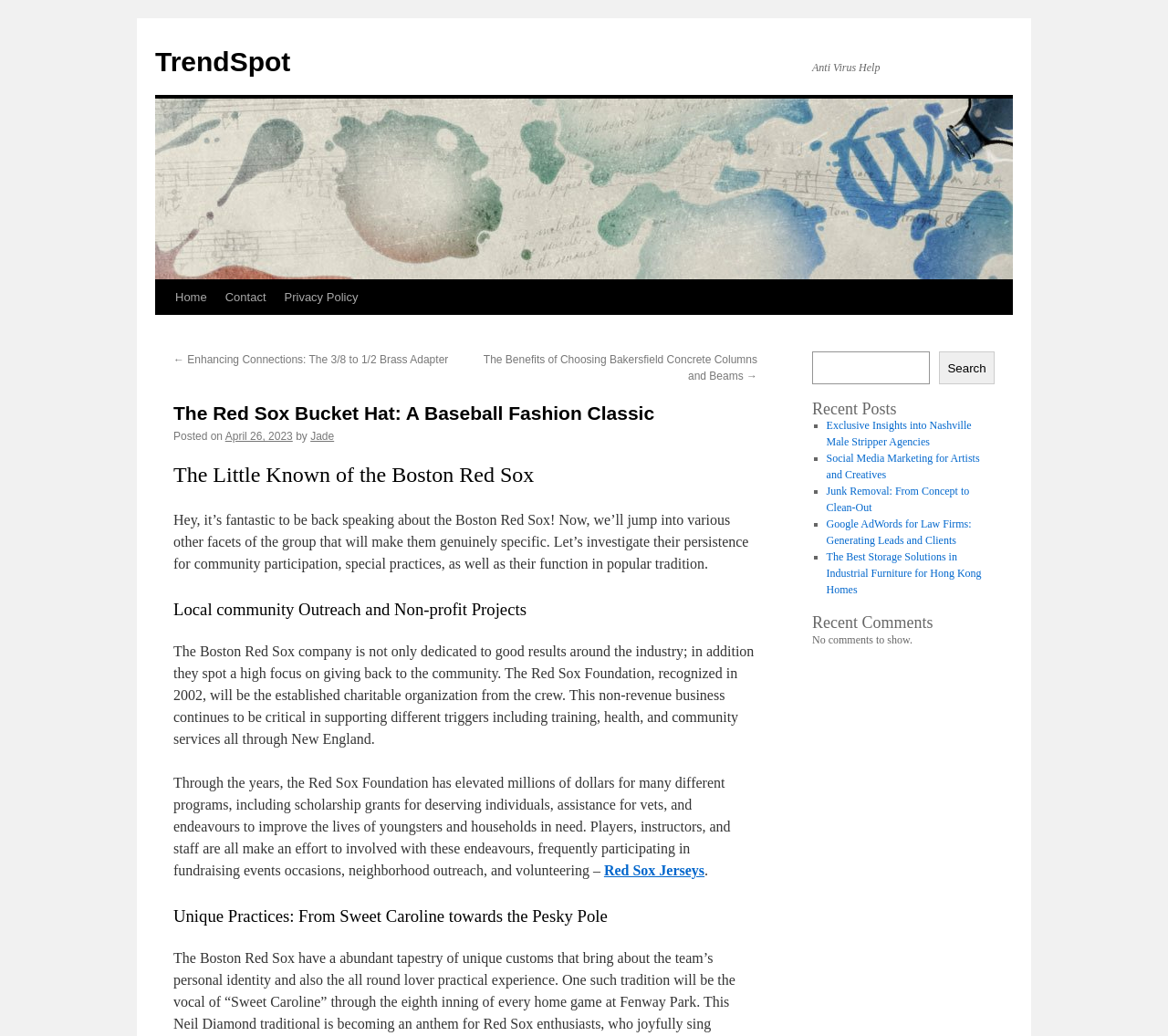Give the bounding box coordinates for the element described as: "Privacy Policy".

[0.236, 0.27, 0.314, 0.304]